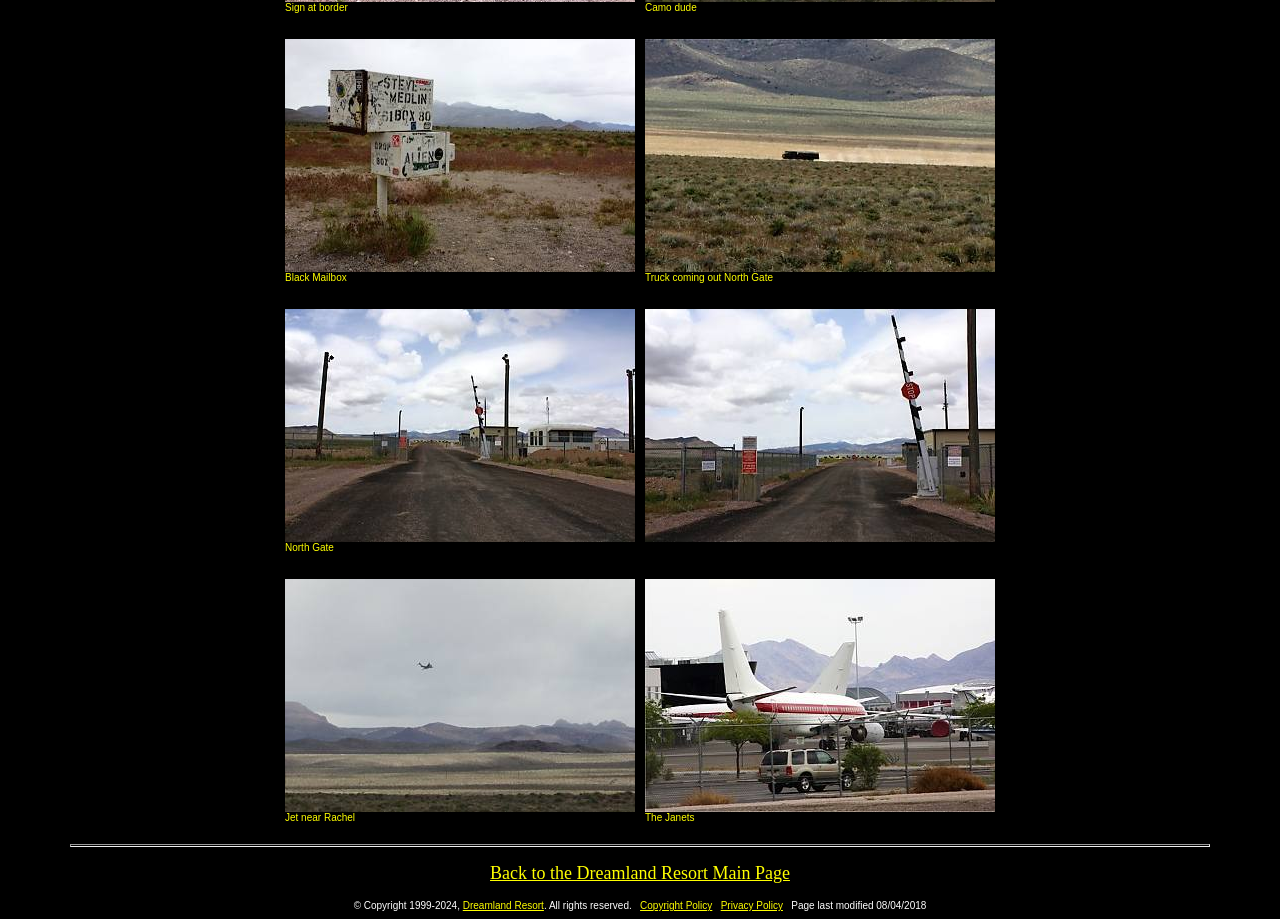Locate the coordinates of the bounding box for the clickable region that fulfills this instruction: "Click to enlarge North Gate".

[0.223, 0.575, 0.496, 0.593]